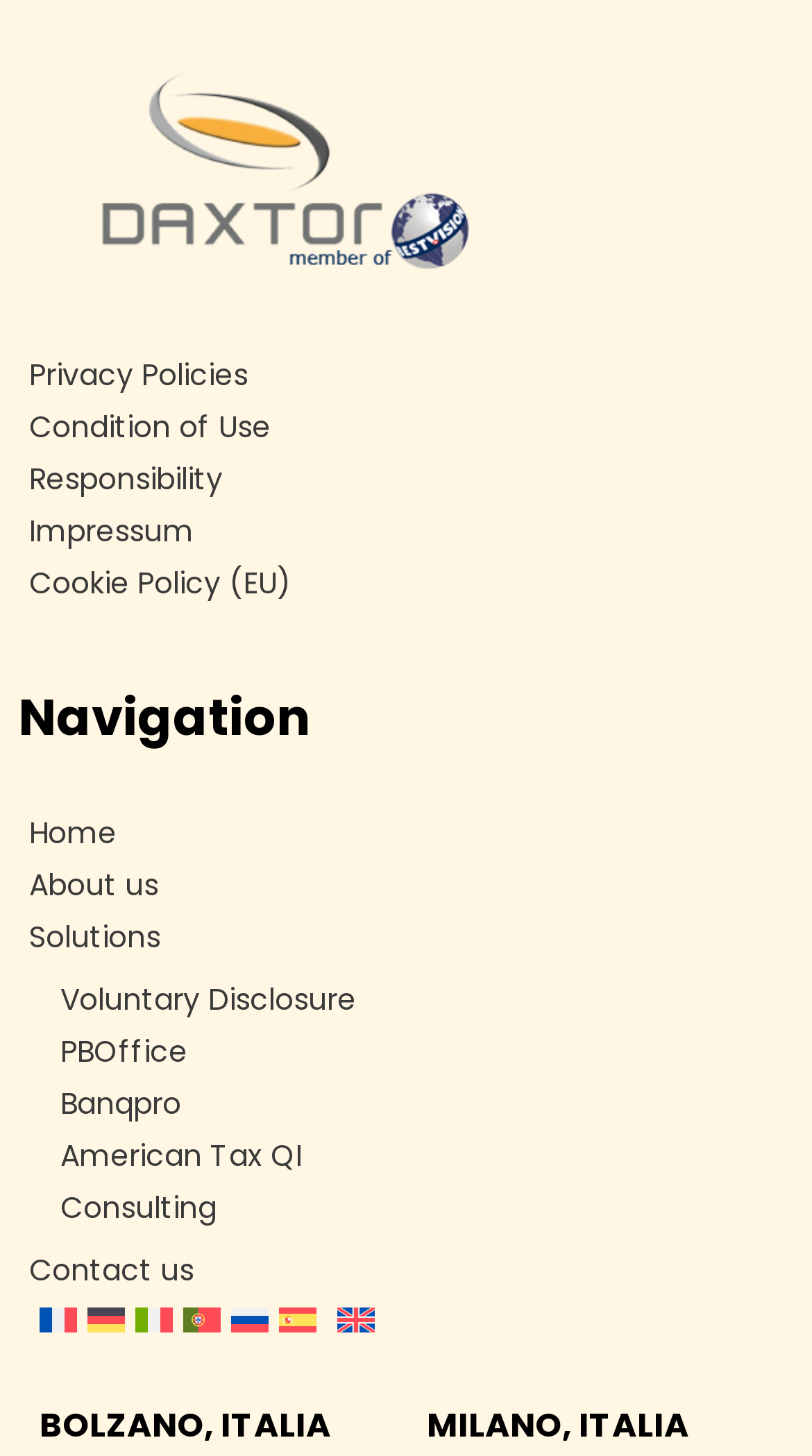Locate the bounding box coordinates of the area that needs to be clicked to fulfill the following instruction: "Click on the 'Home' link". The coordinates should be in the format of four float numbers between 0 and 1, namely [left, top, right, bottom].

[0.036, 0.557, 0.143, 0.586]